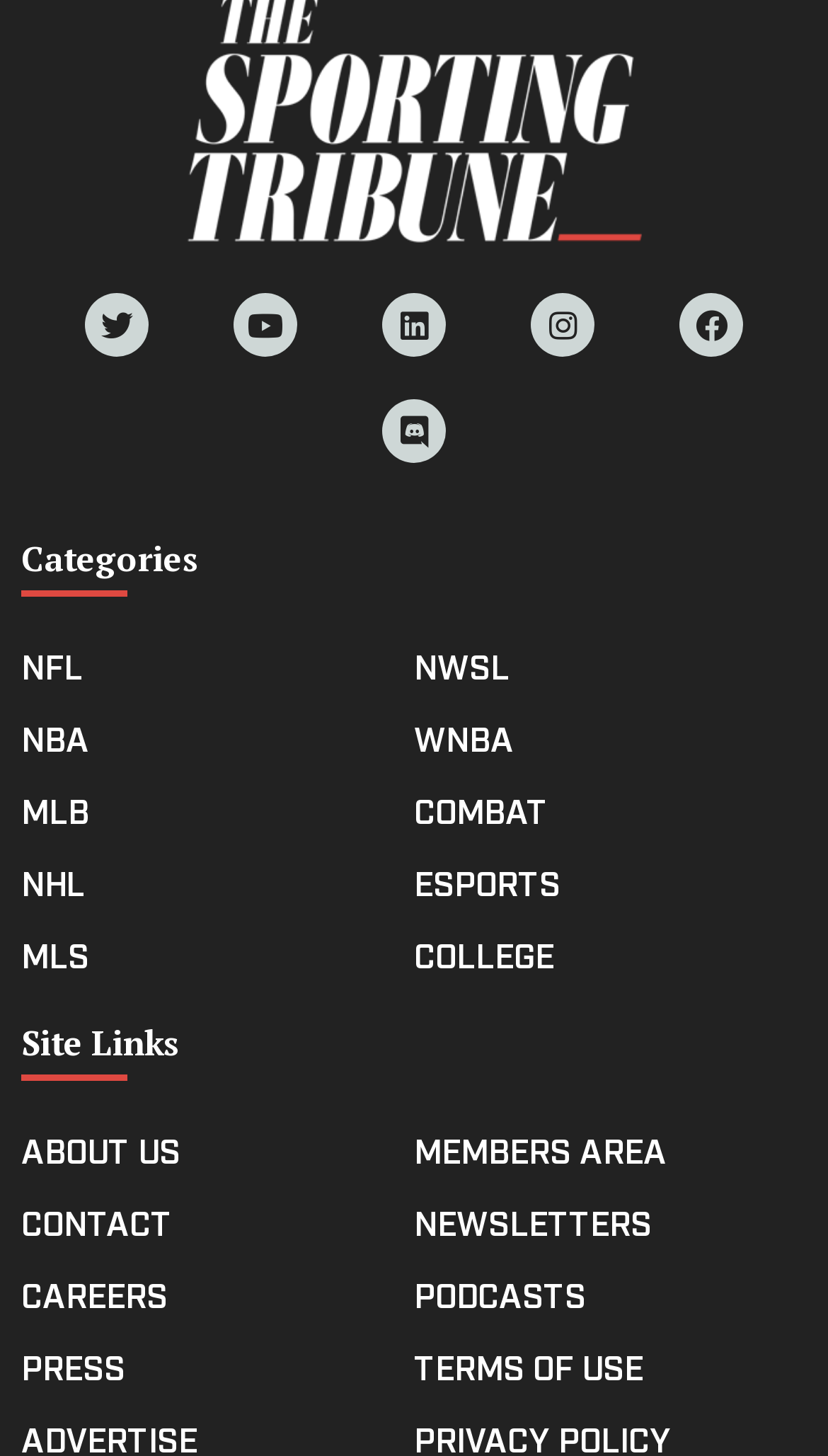Please identify the bounding box coordinates of the element's region that I should click in order to complete the following instruction: "Explore NFL news". The bounding box coordinates consist of four float numbers between 0 and 1, i.e., [left, top, right, bottom].

[0.026, 0.439, 0.5, 0.474]